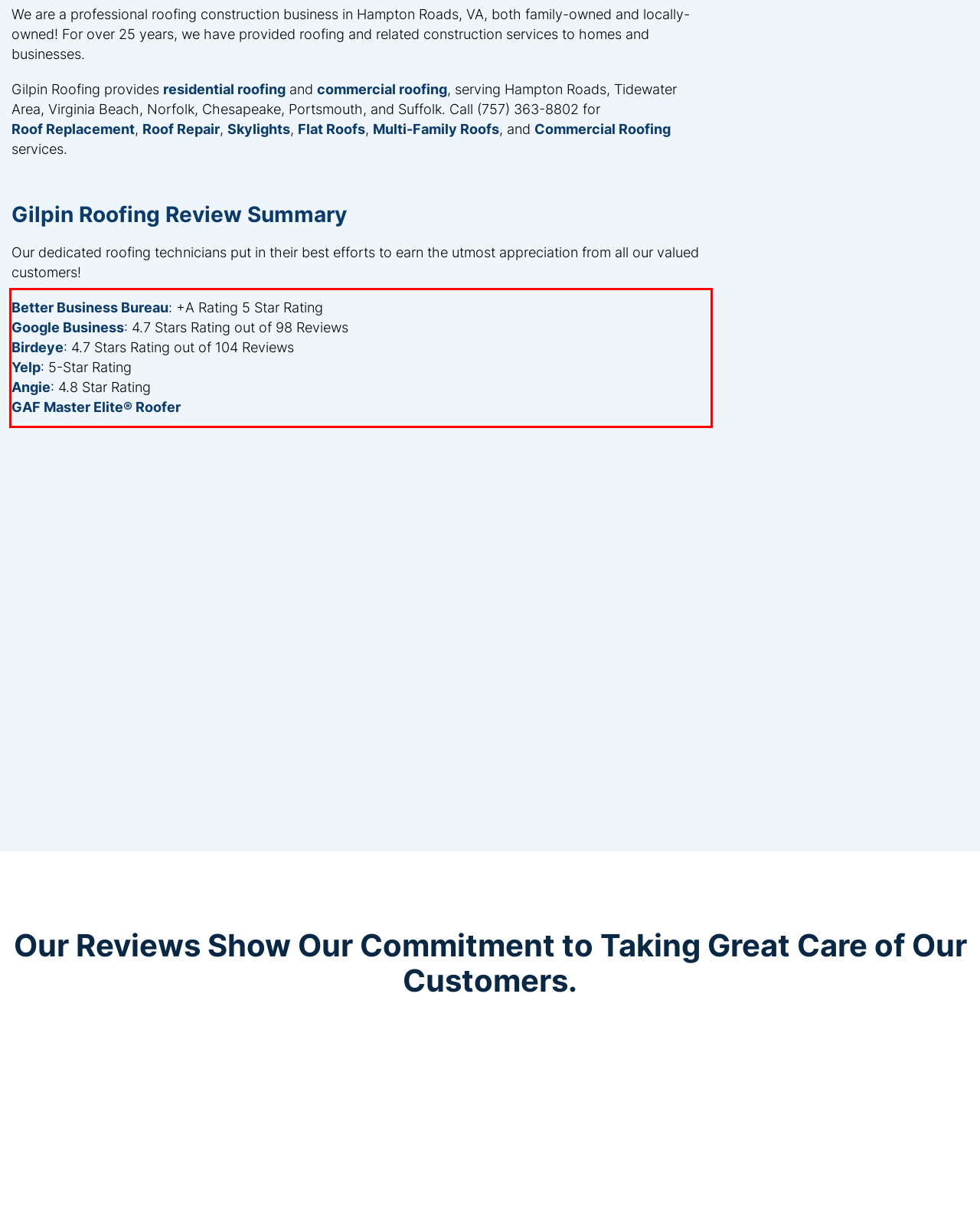Identify the text within the red bounding box on the webpage screenshot and generate the extracted text content.

Better Business Bureau: +A Rating 5 Star Rating Google Business: 4.7 Stars Rating out of 98 Reviews Birdeye: 4.7 Stars Rating out of 104 Reviews Yelp: 5-Star Rating Angie: 4.8 Star Rating GAF Master Elite® Roofer